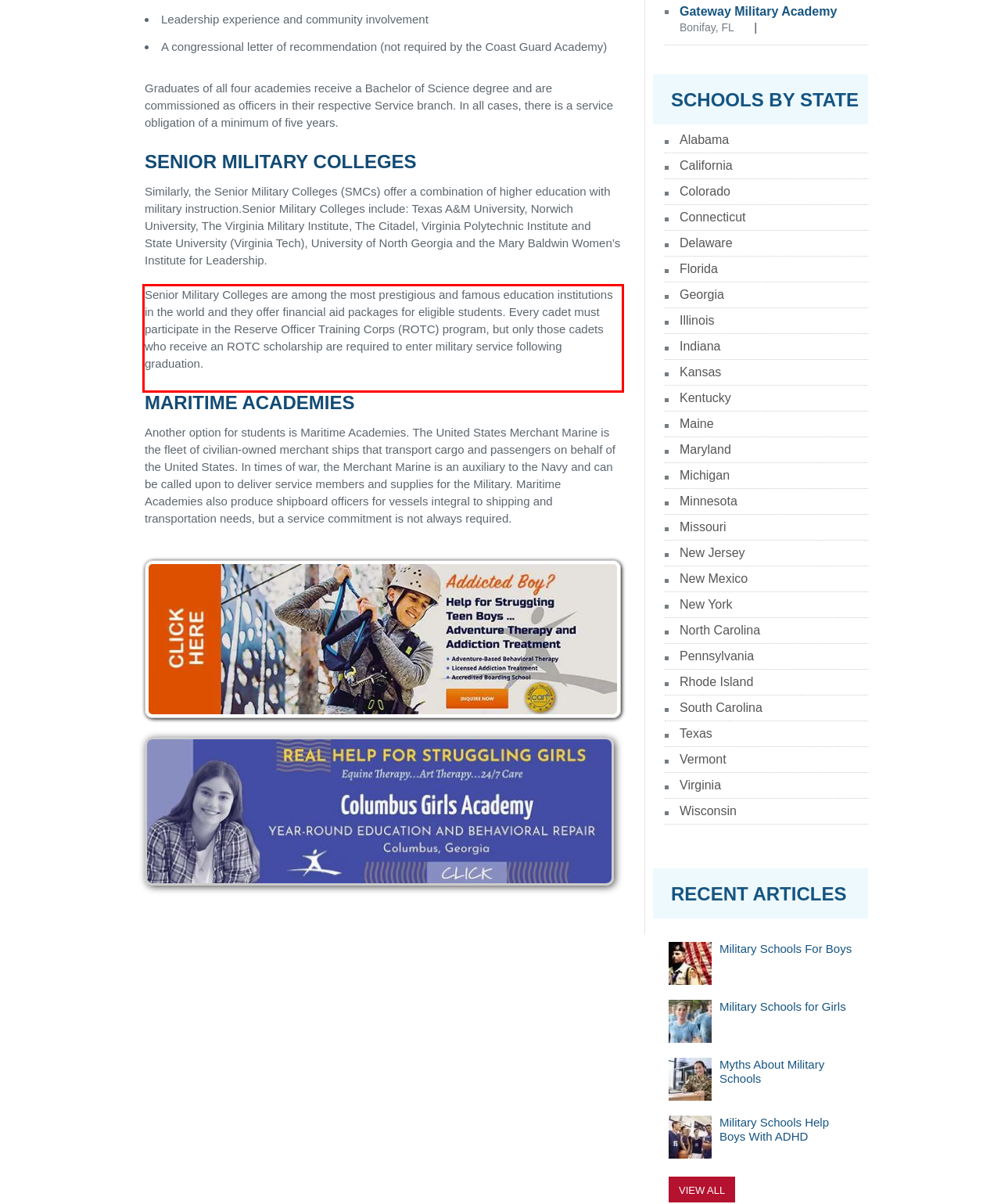Given the screenshot of the webpage, identify the red bounding box, and recognize the text content inside that red bounding box.

Senior Military Colleges are among the most prestigious and famous education institutions in the world and they offer financial aid packages for eligible students. Every cadet must participate in the Reserve Officer Training Corps (ROTC) program, but only those cadets who receive an ROTC scholarship are required to enter military service following graduation.